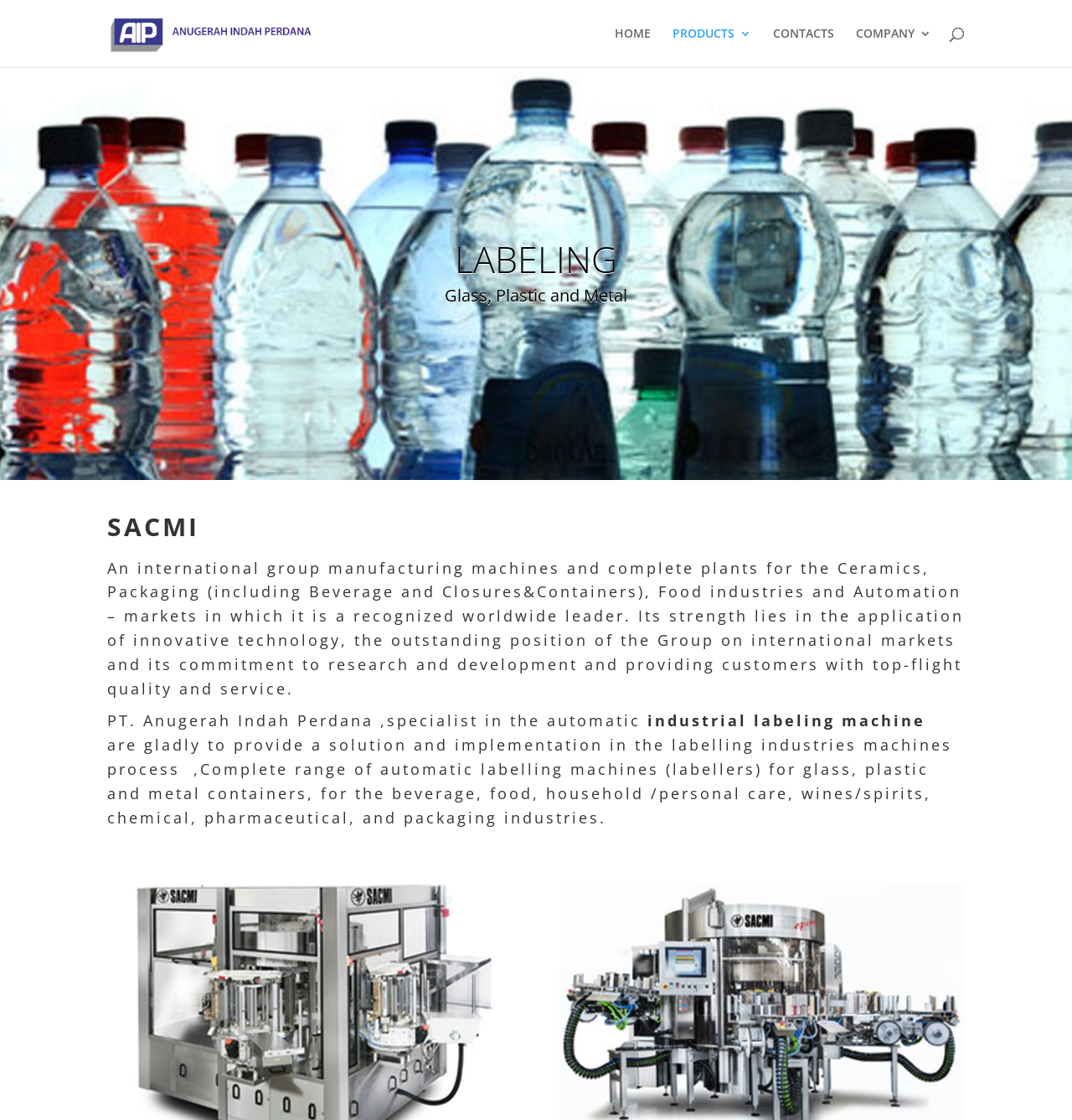Identify and provide the bounding box for the element described by: "PRODUCTS".

[0.627, 0.025, 0.701, 0.06]